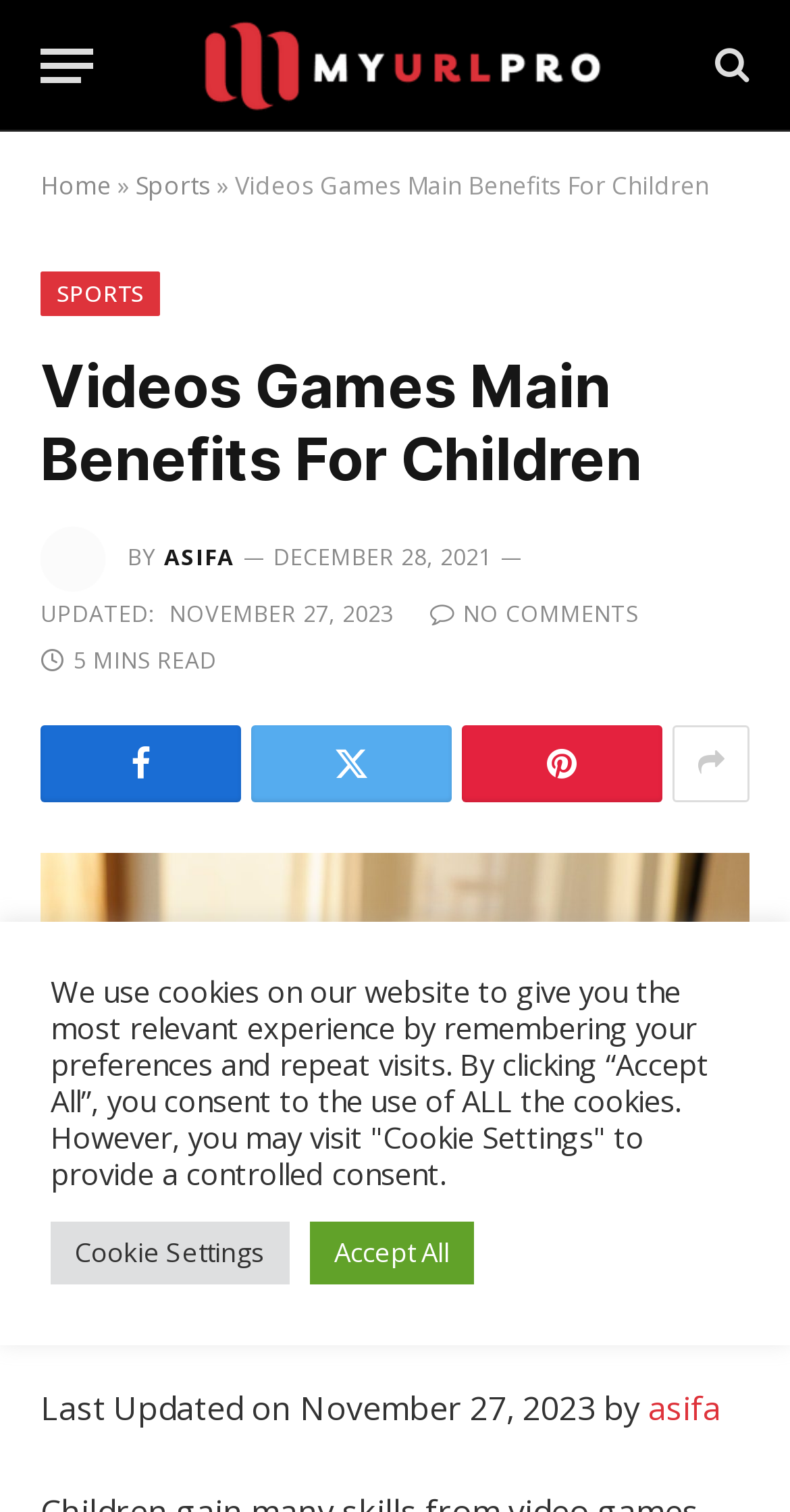Describe the webpage meticulously, covering all significant aspects.

The webpage appears to be an article about the benefits of video games for children. At the top left, there is a menu button and a link to the website's homepage, "My URL Pro", accompanied by the website's logo. To the right of the logo, there is a search icon. Below the top navigation bar, there is a heading that reads "Videos Games Main Benefits For Children" in a prominent font size.

On the left side of the page, there is a sidebar with links to different categories, including "Home", "Sports", and "Games". The "Games" link is accompanied by an image. Below the sidebar, there is an image of a person, likely the author of the article, named "asifa".

The main content of the article is divided into sections, with the title "Videos Games Main Benefits For Children" repeated as a heading. The article is written by "asifa" and was last updated on November 27, 2023. There are social media sharing links and a comment count indicator at the bottom of the article.

At the bottom of the page, there is a cookie consent notification that informs users about the website's cookie policy. The notification provides options to accept all cookies or to customize cookie settings.

Overall, the webpage has a clean and organized layout, with clear headings and concise text. The use of images and icons adds visual appeal to the page.